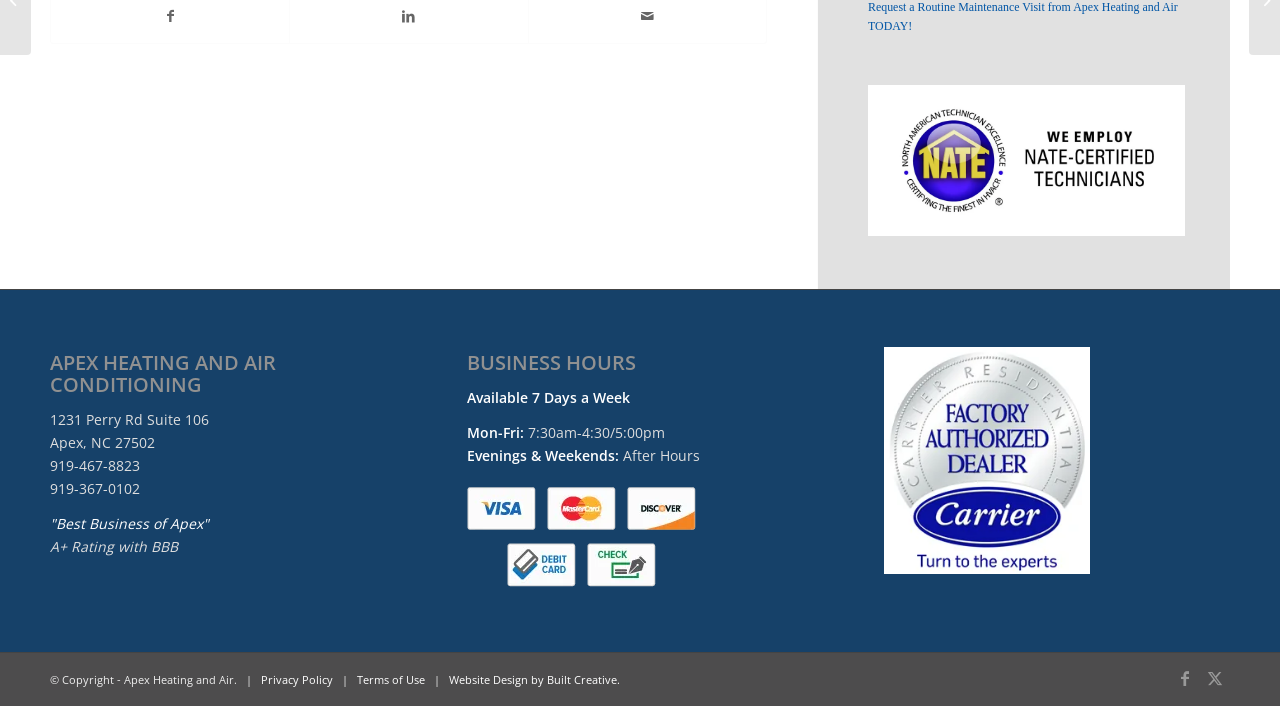Please find the bounding box coordinates (top-left x, top-left y, bottom-right x, bottom-right y) in the screenshot for the UI element described as follows: Terms of Use

[0.279, 0.952, 0.332, 0.974]